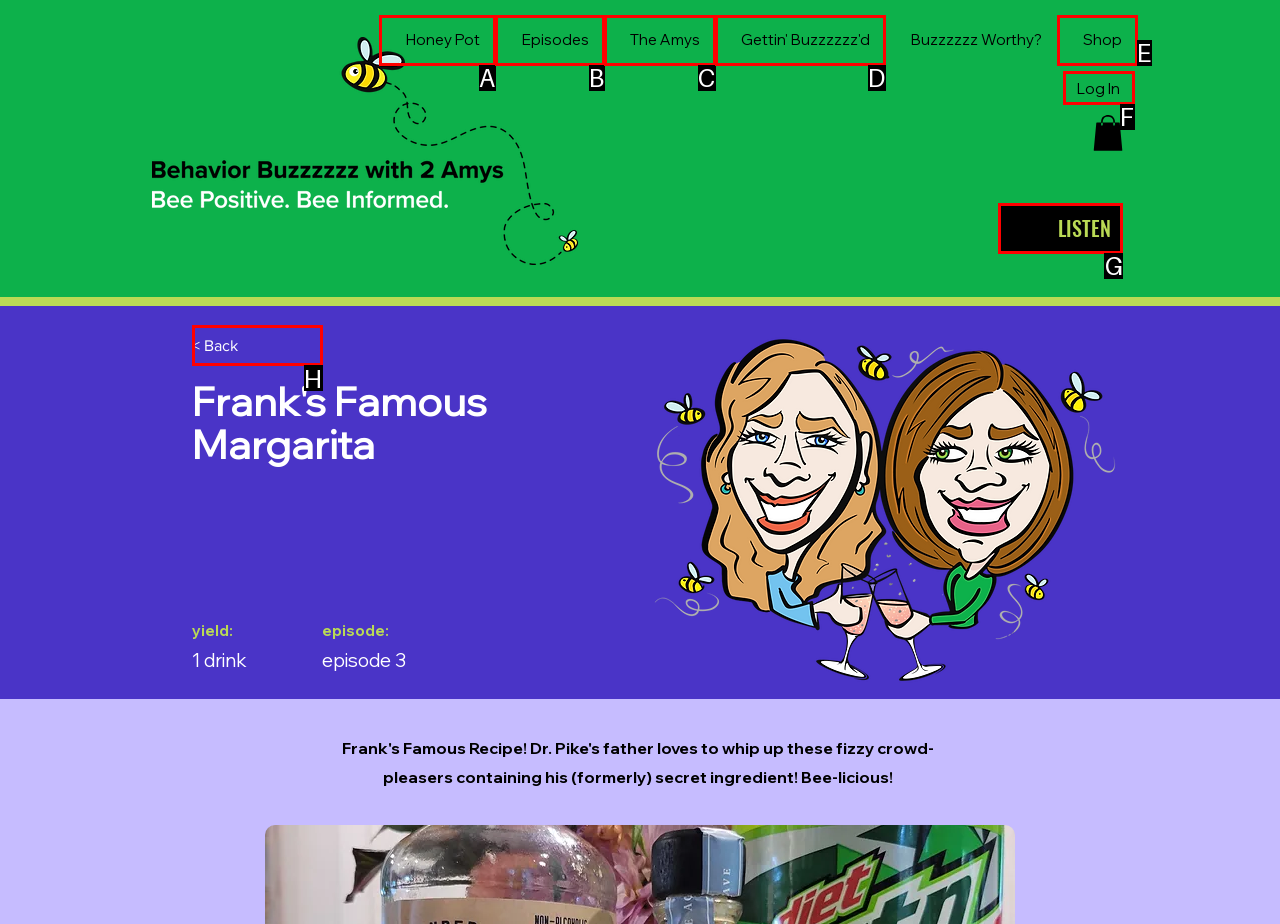Select the HTML element that needs to be clicked to perform the task: Click the LISTEN link. Reply with the letter of the chosen option.

G